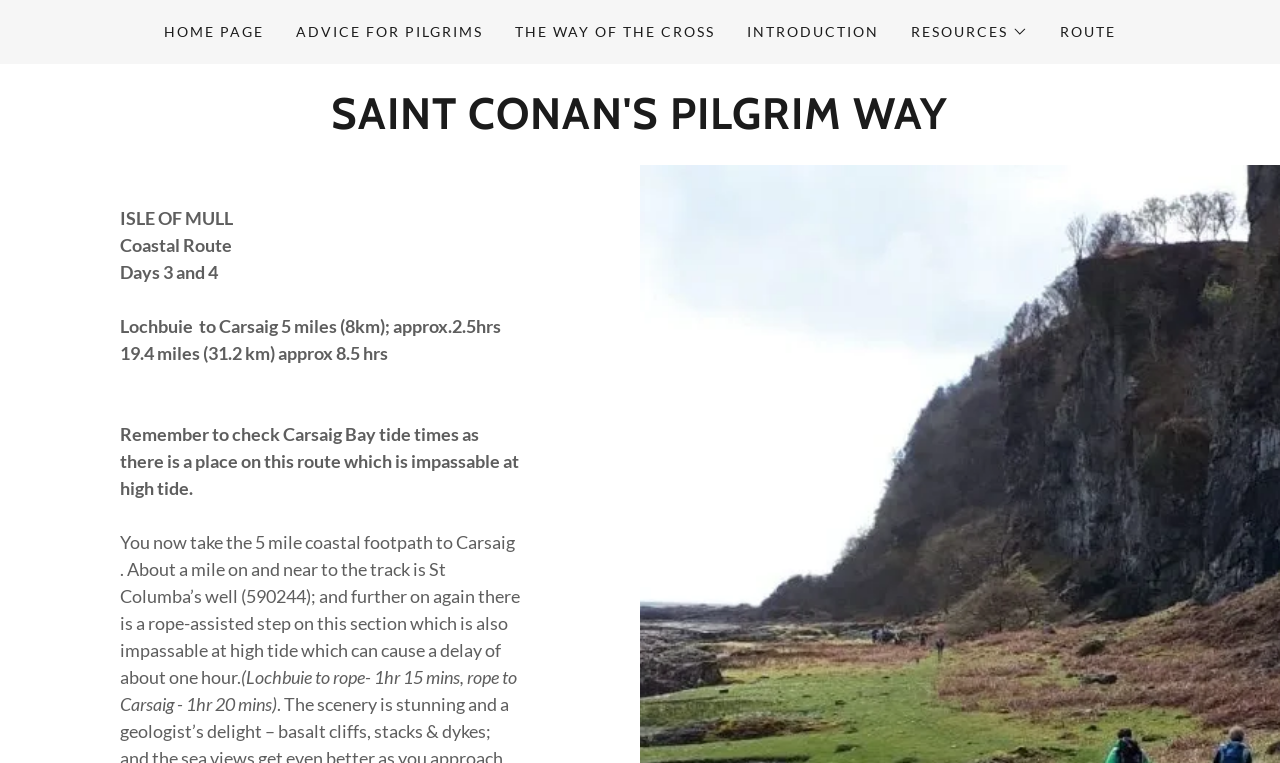What is the name of the well on the route?
Using the image, respond with a single word or phrase.

St Columba’s well